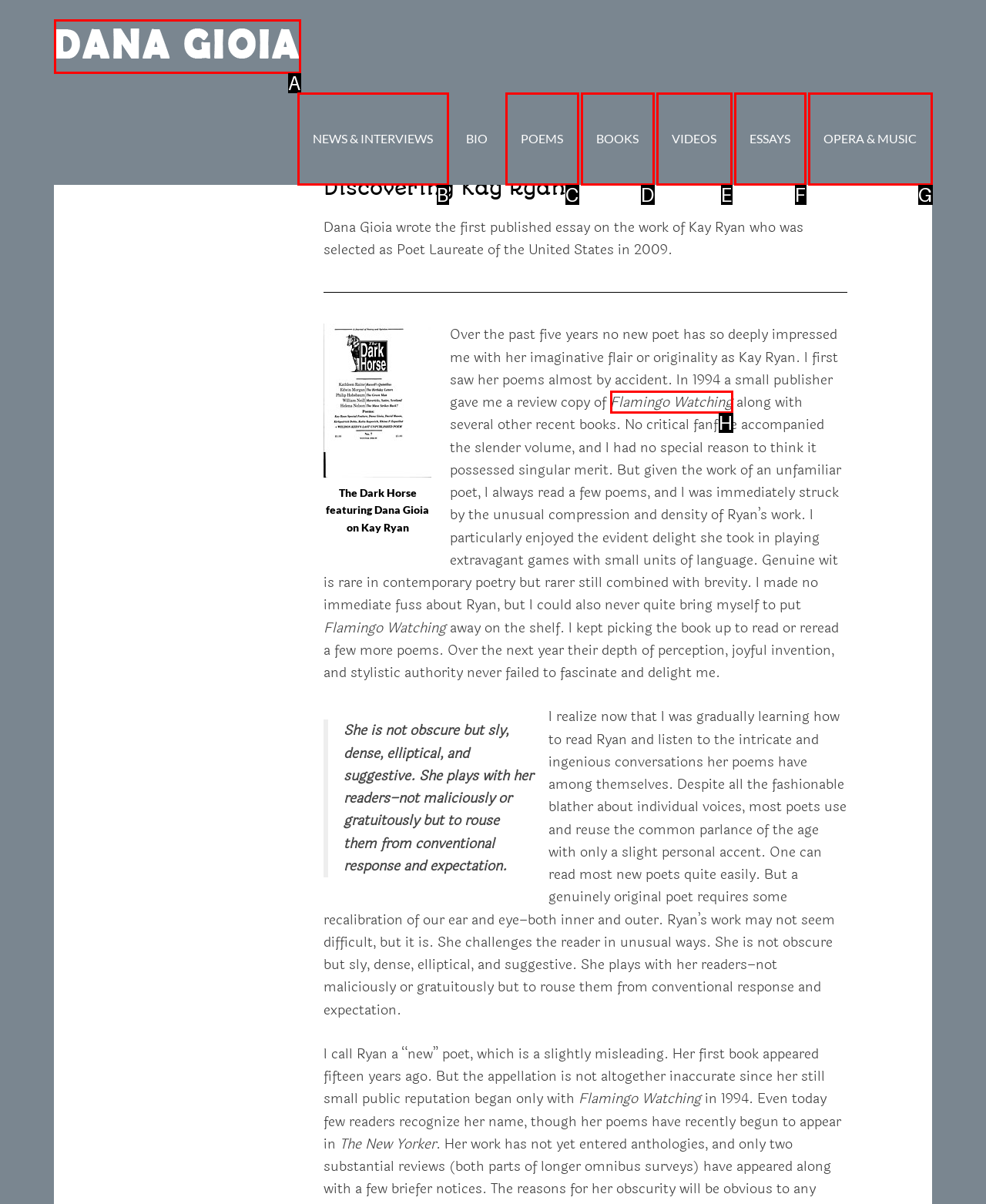Look at the highlighted elements in the screenshot and tell me which letter corresponds to the task: Read the poem Flamingo Watching.

H